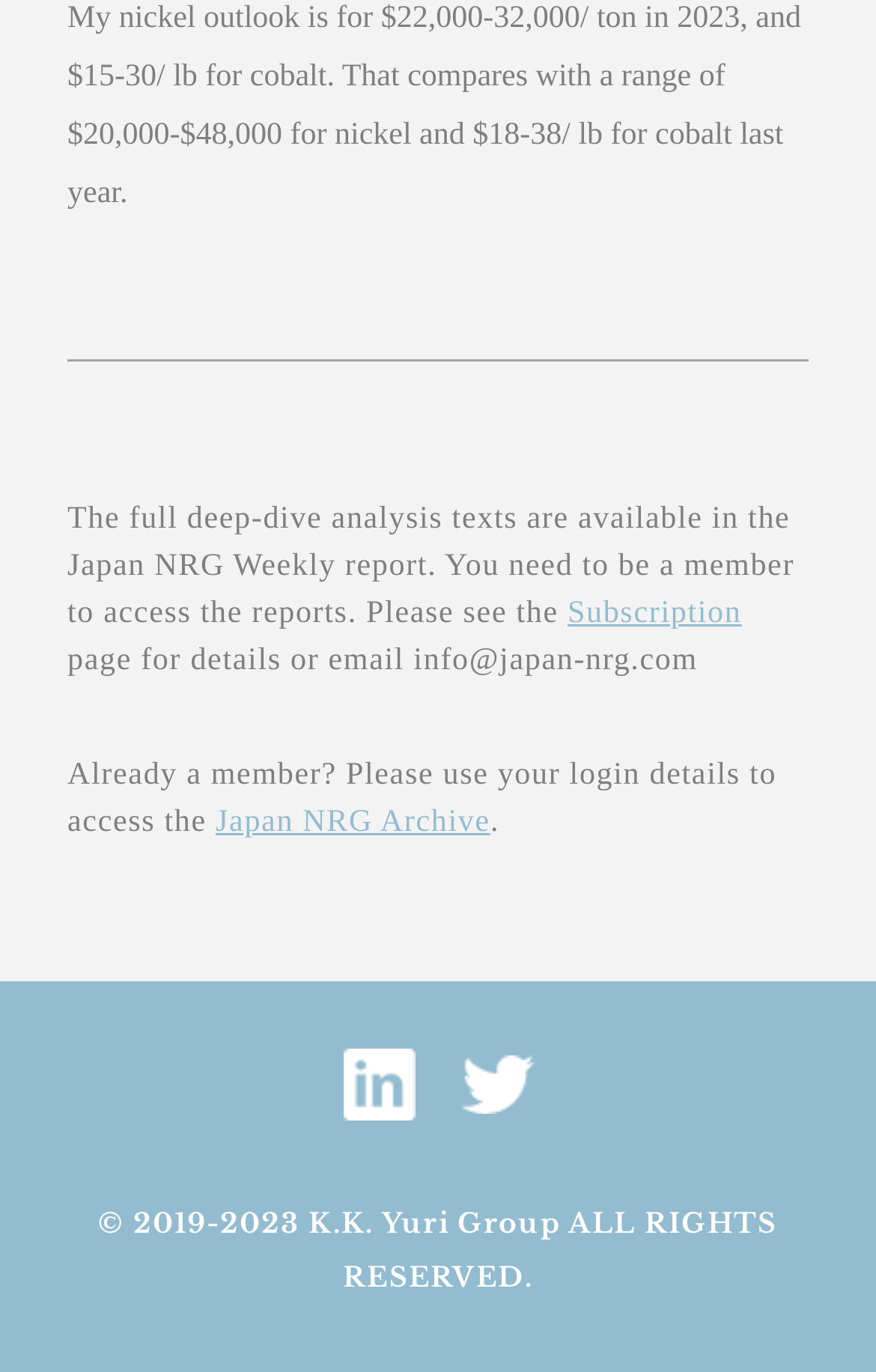How can non-members access the full deep-dive analysis texts?
Examine the screenshot and reply with a single word or phrase.

Subscription